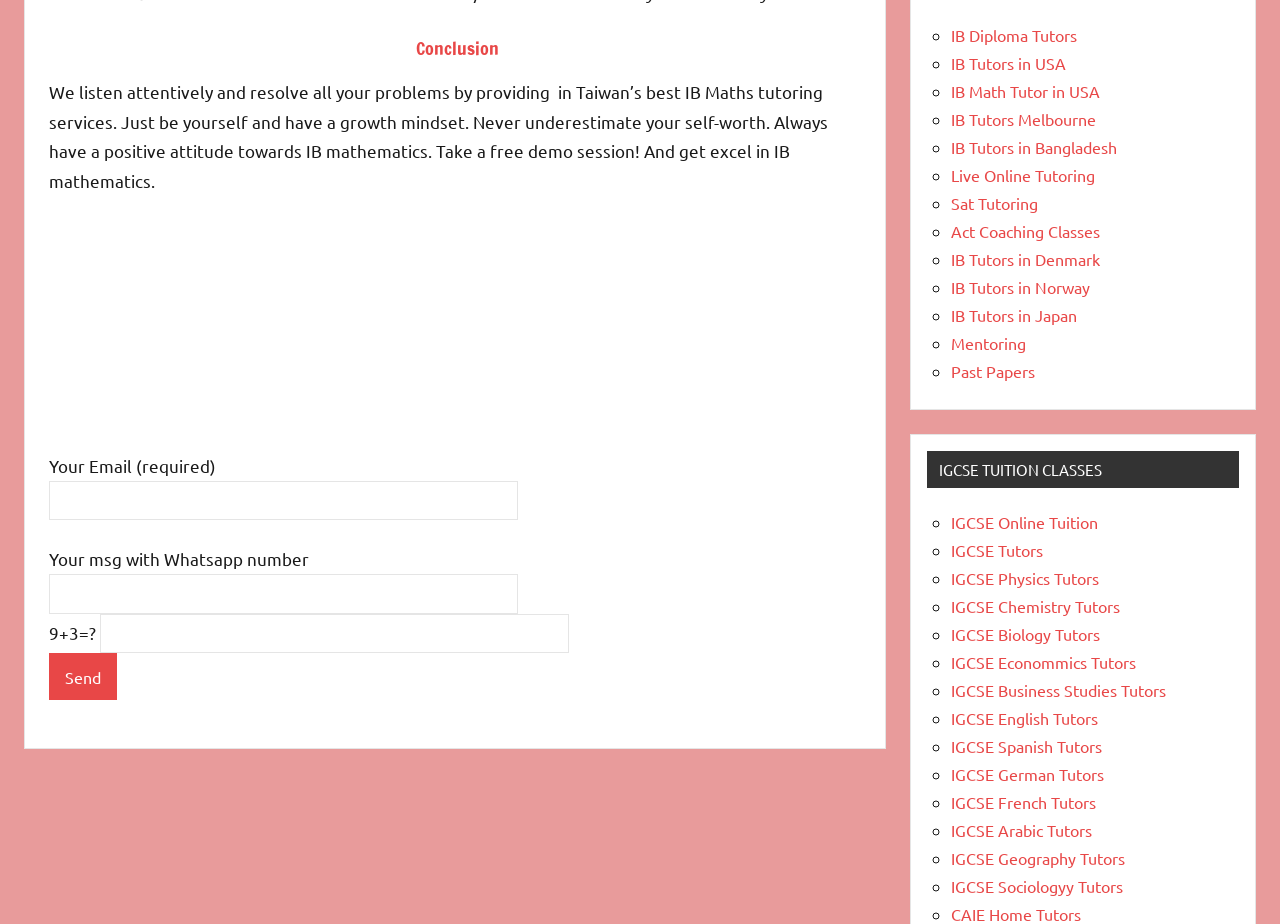Highlight the bounding box of the UI element that corresponds to this description: "IGCSE Business Studies Tutors".

[0.743, 0.736, 0.911, 0.757]